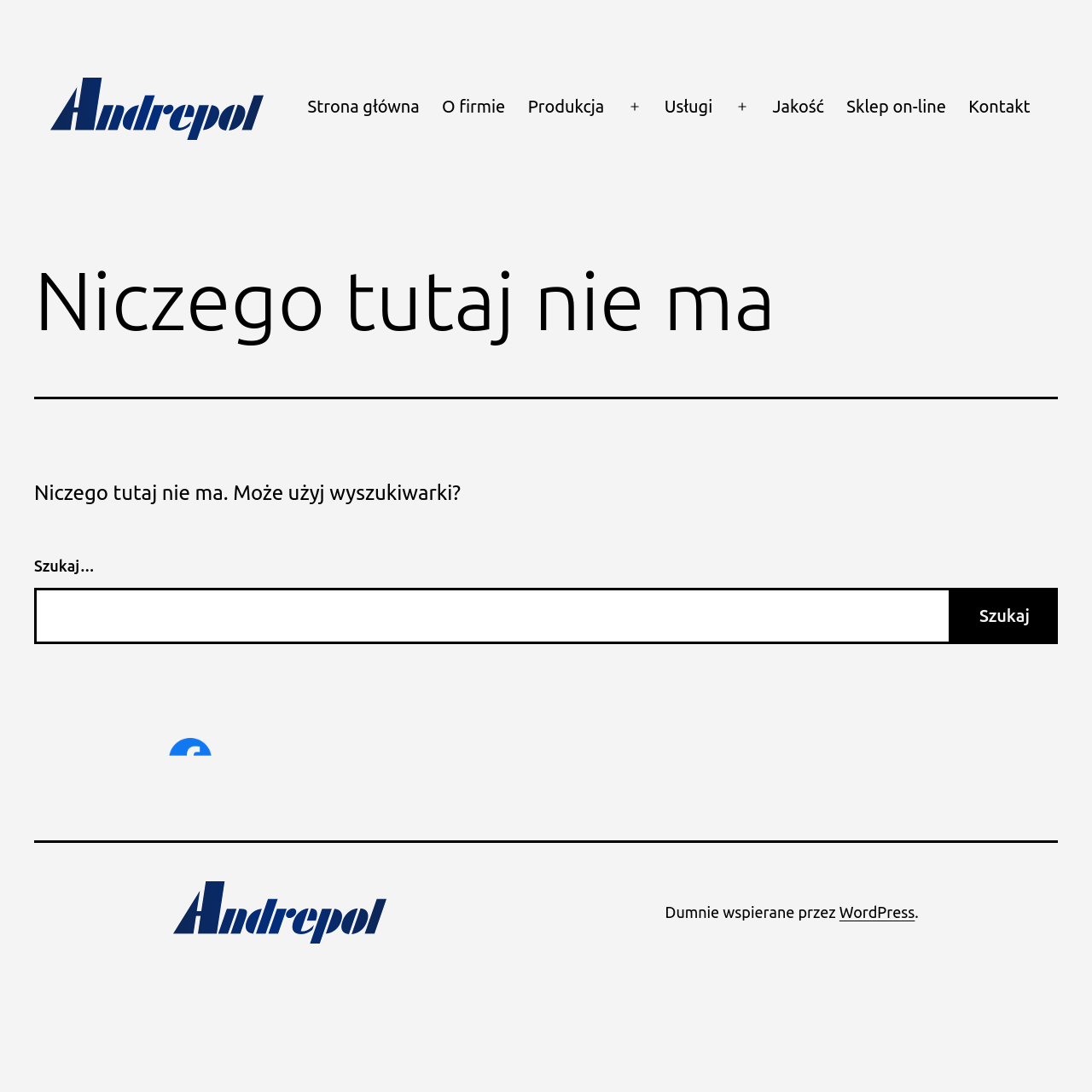What is the purpose of the search box?
Look at the image and respond to the question as thoroughly as possible.

The search box is located in the middle of the webpage, and its purpose is to allow users to search for content within the website, as indicated by the placeholder text 'Szukaj…' which means 'Search…' in Polish.